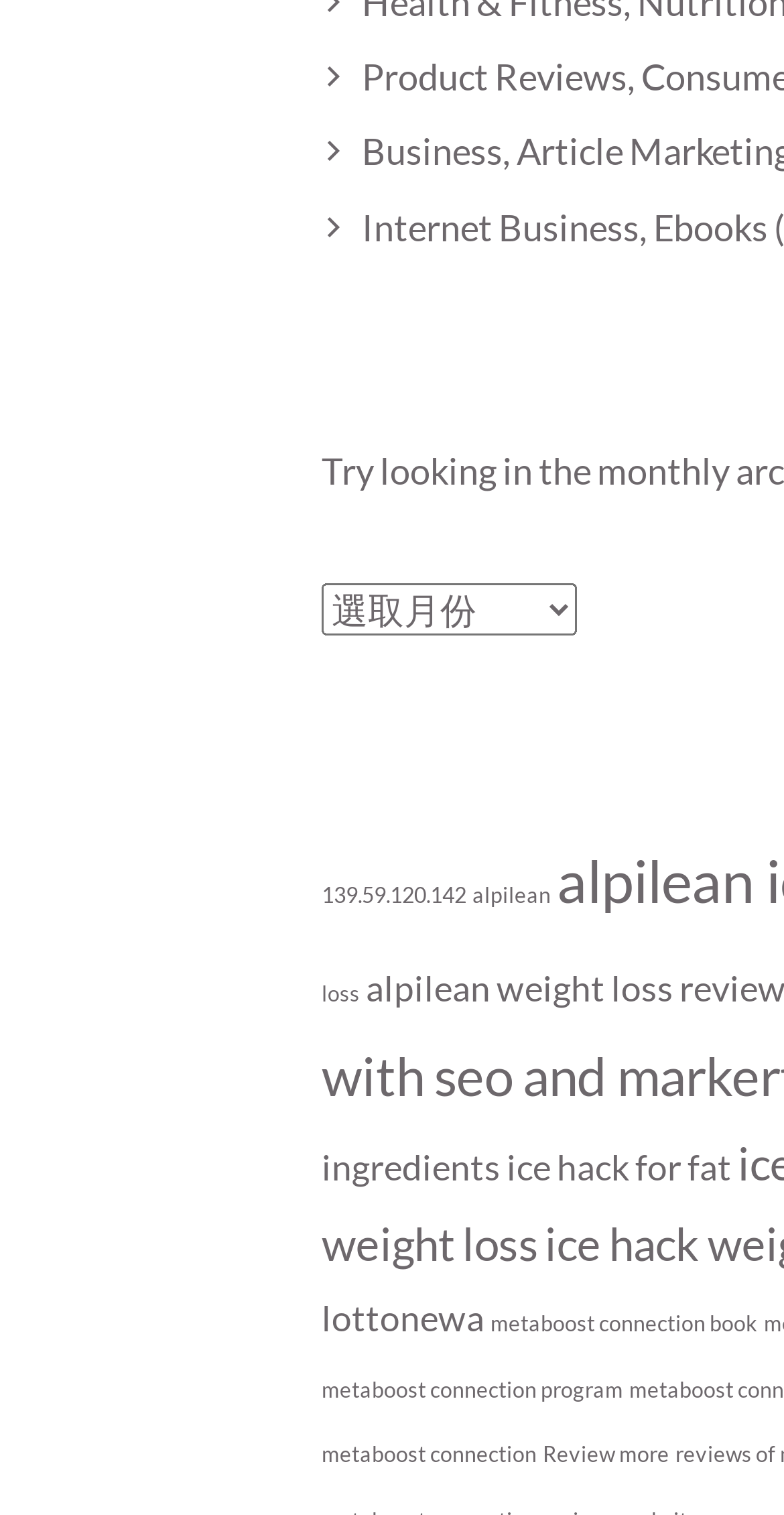Provide a one-word or short-phrase answer to the question:
How many items does 'ice hack for fat' have?

2